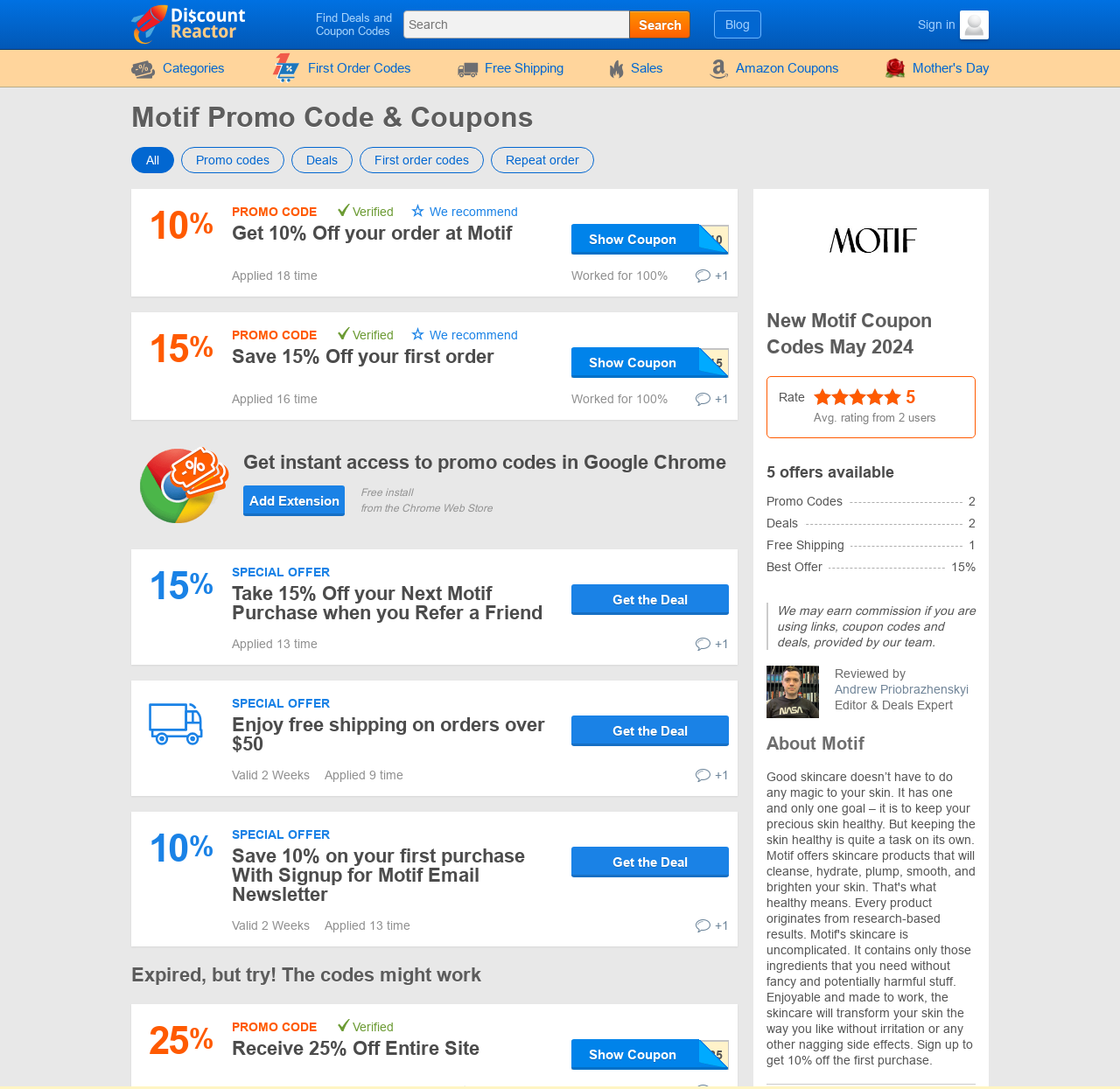Please identify the bounding box coordinates of the area that needs to be clicked to follow this instruction: "Save 10% on your first purchase With Signup for Motif Email Newsletter".

[0.207, 0.776, 0.469, 0.831]